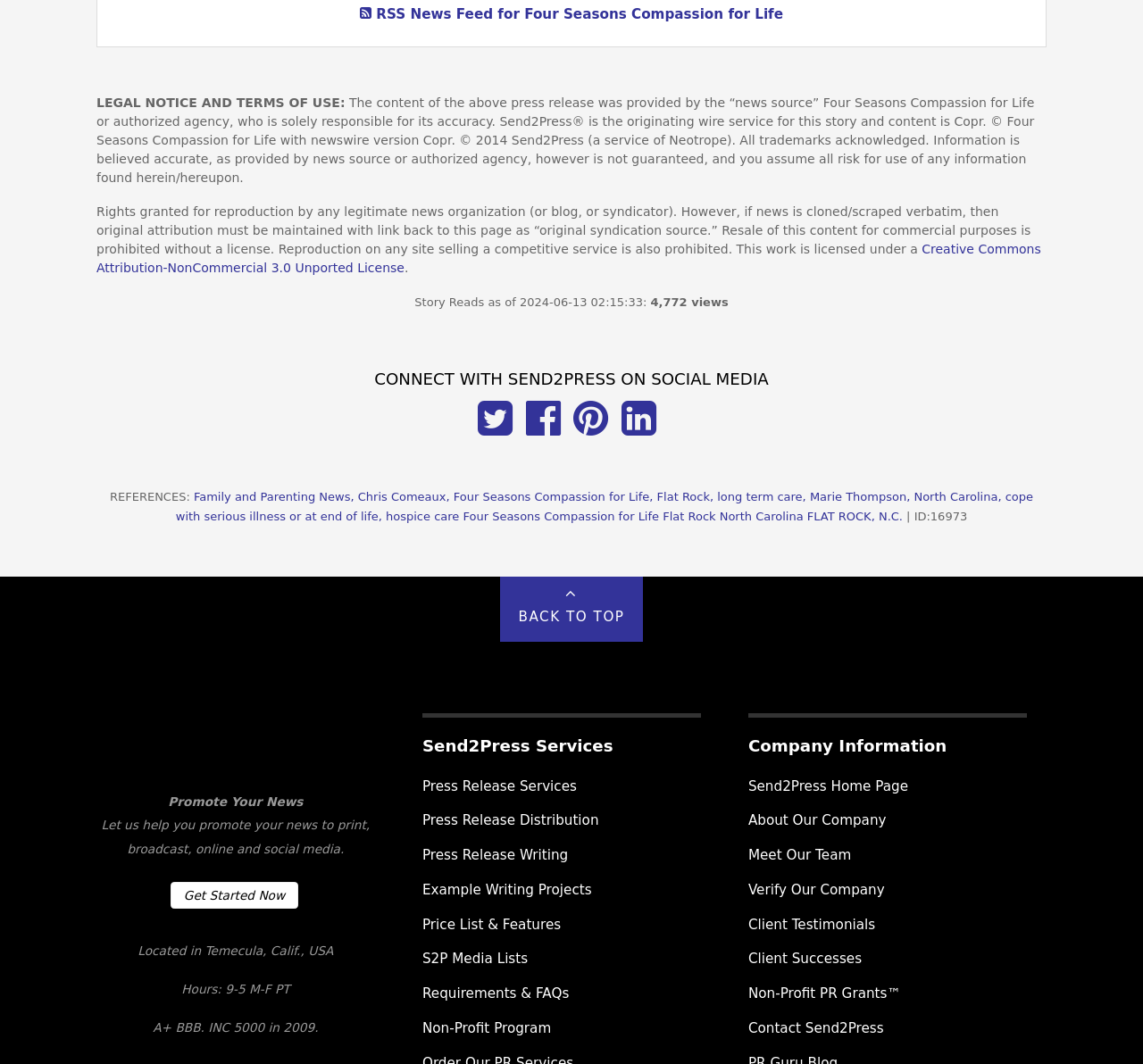Respond to the question below with a single word or phrase:
What is the name of the organization providing the news source?

Four Seasons Compassion for Life